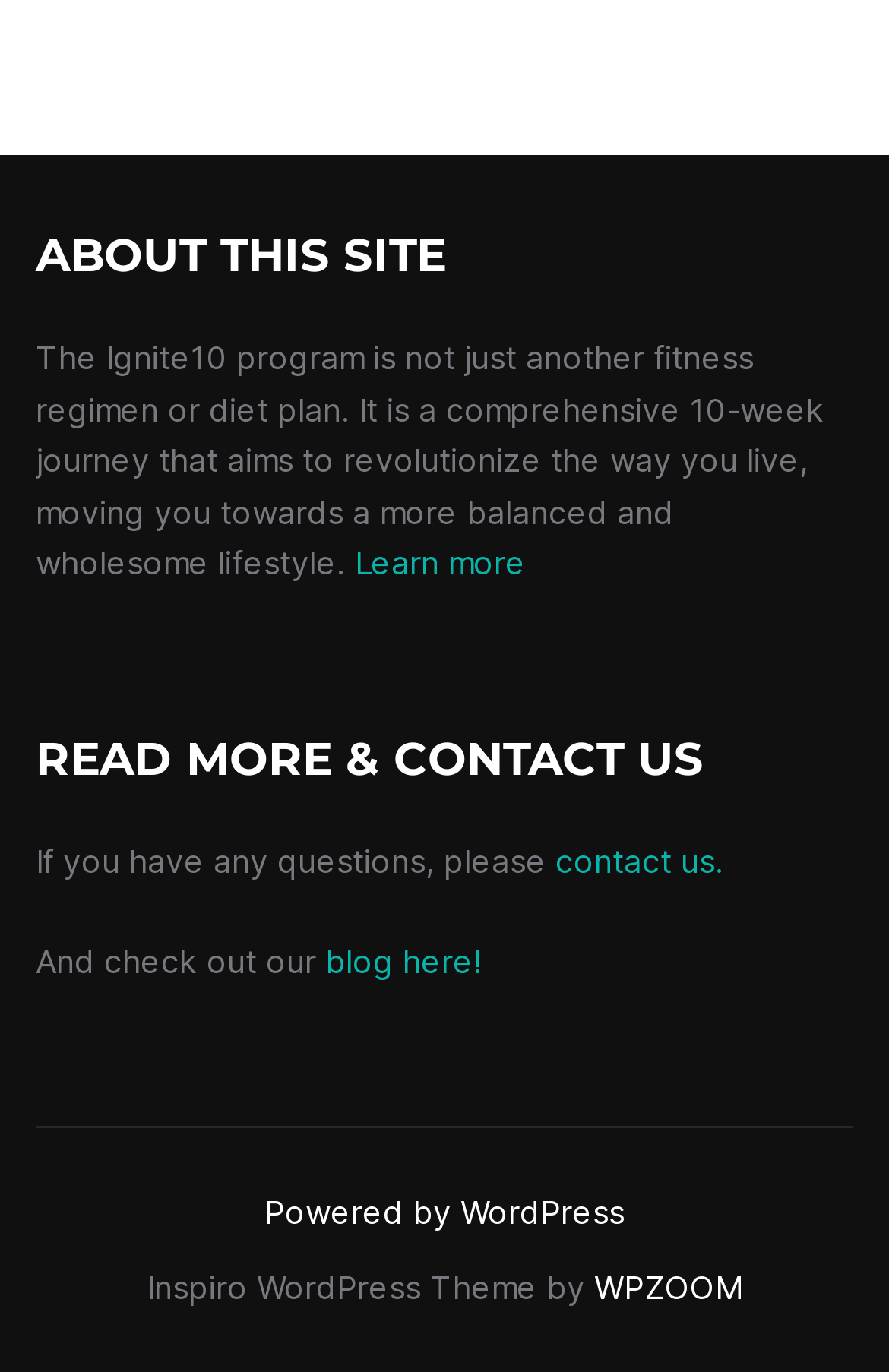What is the platform used to power this website?
Observe the image and answer the question with a one-word or short phrase response.

WordPress